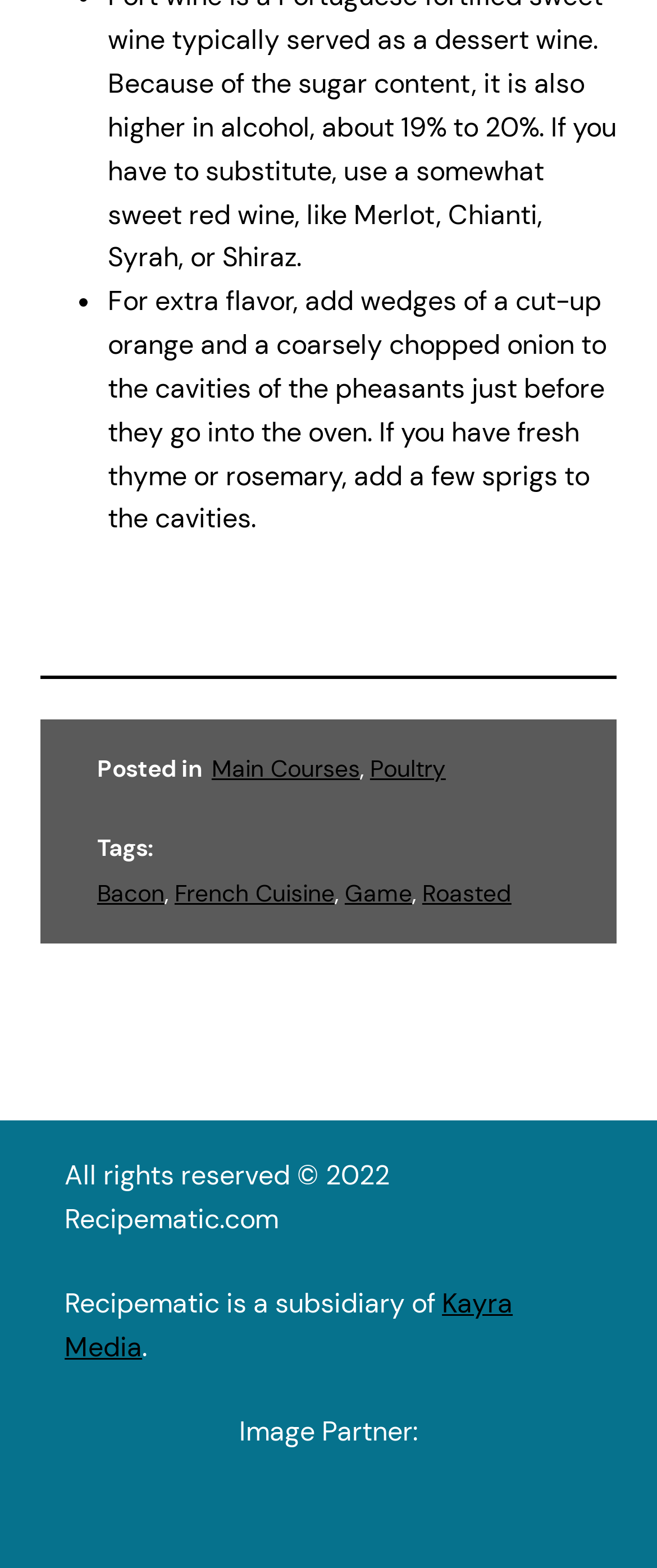Locate the bounding box of the UI element based on this description: "Roasted". Provide four float numbers between 0 and 1 as [left, top, right, bottom].

[0.643, 0.56, 0.779, 0.579]